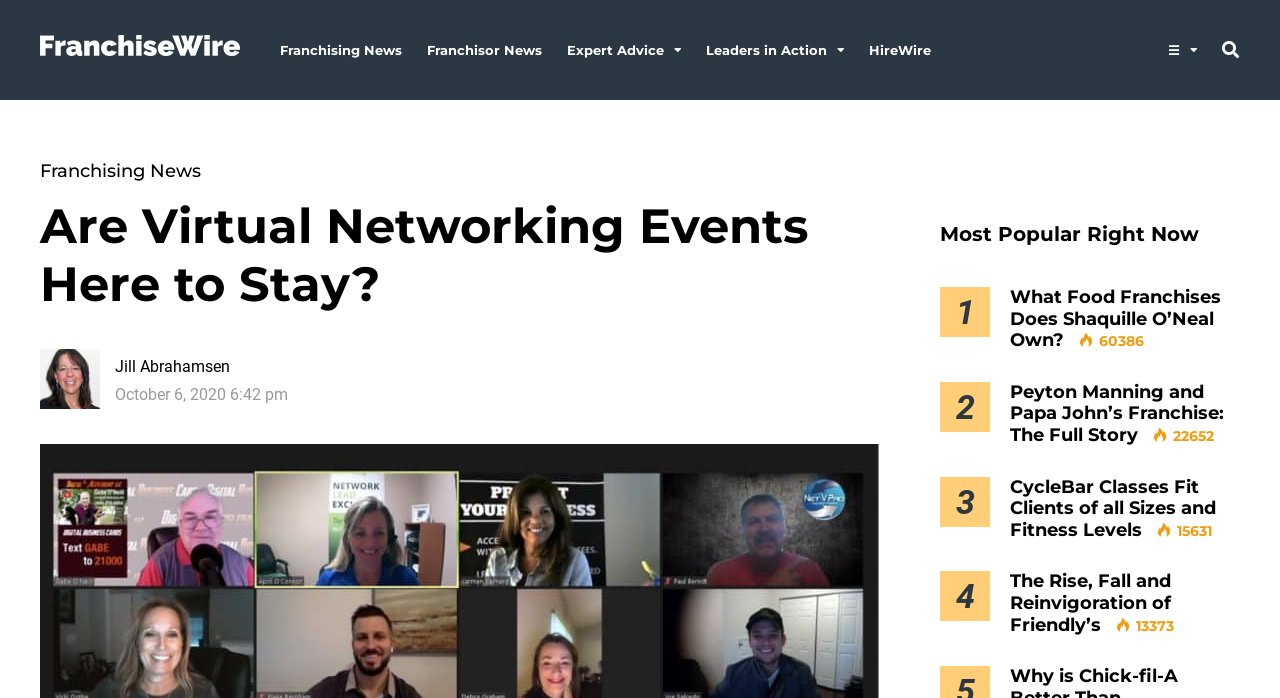Using the element description provided, determine the bounding box coordinates in the format (top-left x, top-left y, bottom-right x, bottom-right y). Ensure that all values are floating point numbers between 0 and 1. Element description: alt="FranchiseWire"

[0.031, 0.05, 0.188, 0.08]